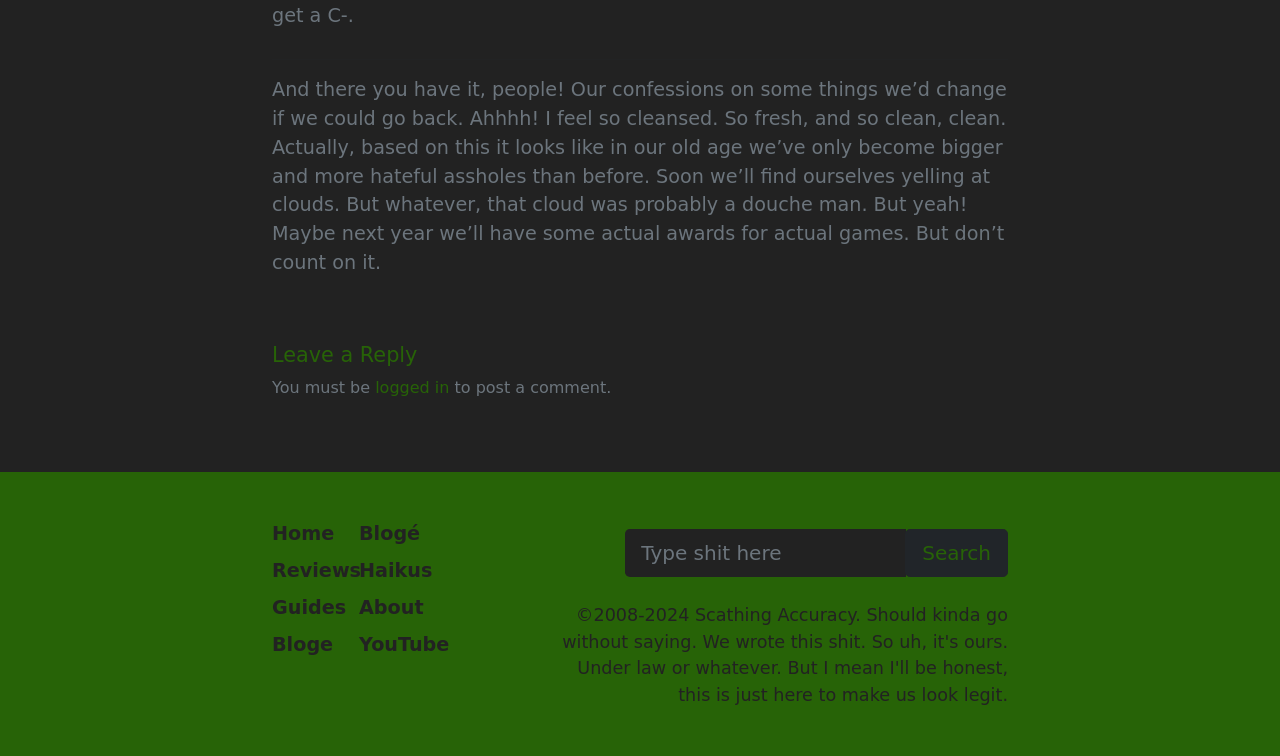How many links are in the footer?
Please provide a detailed and thorough answer to the question.

I counted the number of links in the footer section, which are 'Home', 'Reviews', 'Guides', 'Bloge', 'Blogé', 'Haikus', 'About', and 'YouTube'. There are 9 links in total.